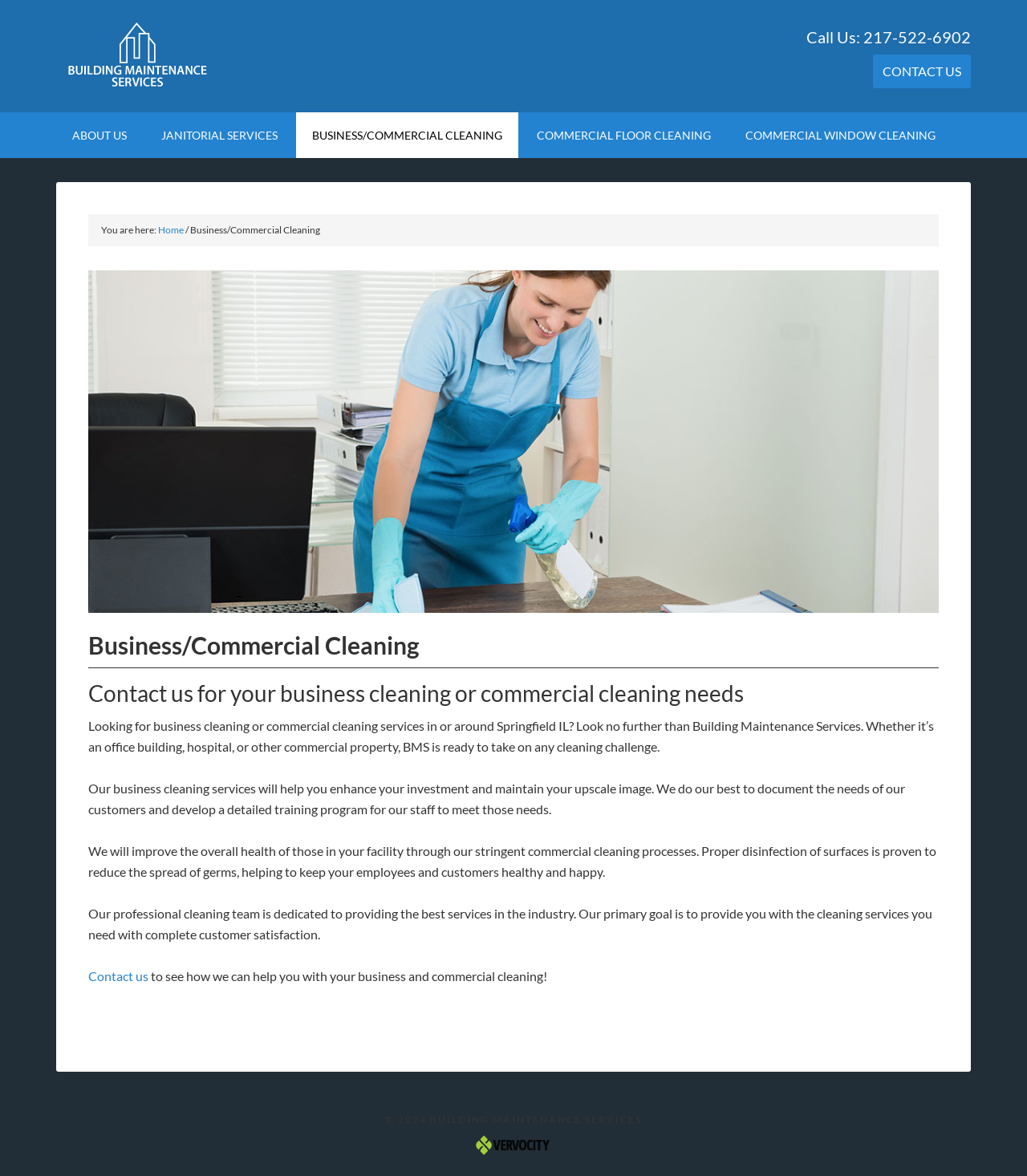By analyzing the image, answer the following question with a detailed response: What is the benefit of Building Maintenance Services' commercial cleaning processes?

I found this information by reading the article on the webpage, which explains that Building Maintenance Services' commercial cleaning processes involve proper disinfection of surfaces, which is proven to reduce the spread of germs and help keep employees and customers healthy and happy.